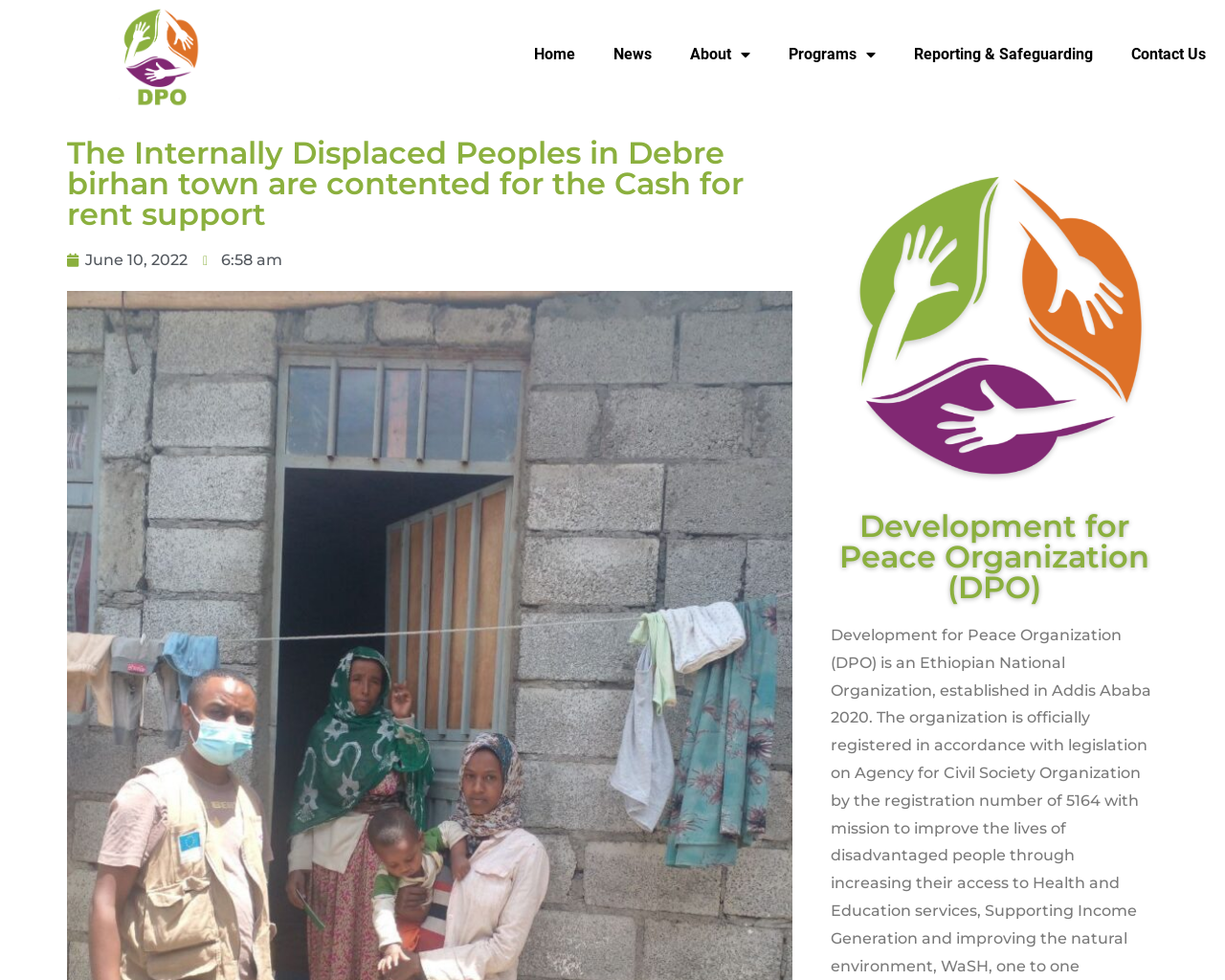Identify and extract the main heading of the webpage.

The Internally Displaced Peoples in Debre birhan town are contented for the Cash for rent support